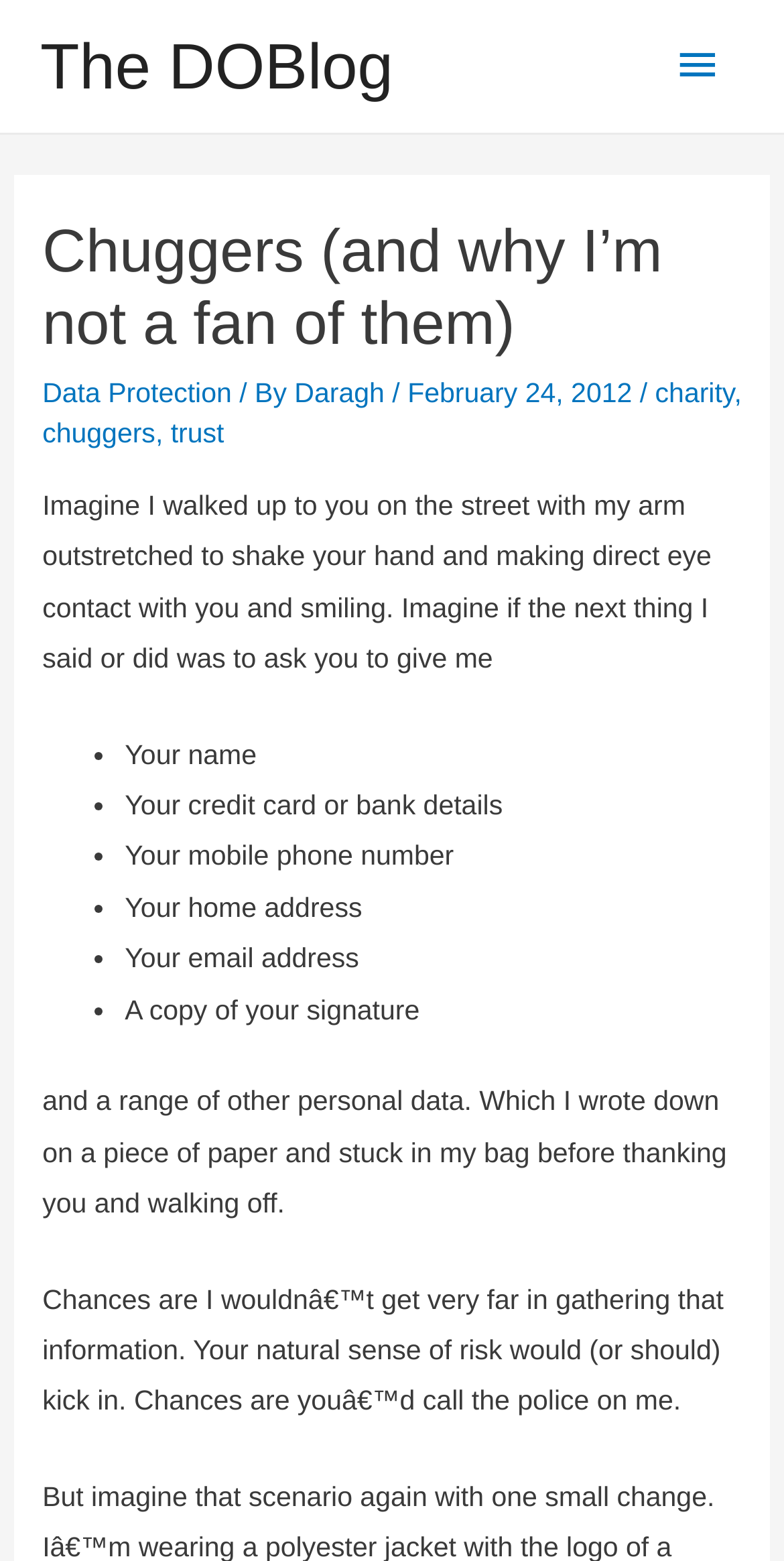From the element description Main Menu, predict the bounding box coordinates of the UI element. The coordinates must be specified in the format (top-left x, top-left y, bottom-right x, bottom-right y) and should be within the 0 to 1 range.

[0.83, 0.011, 0.949, 0.074]